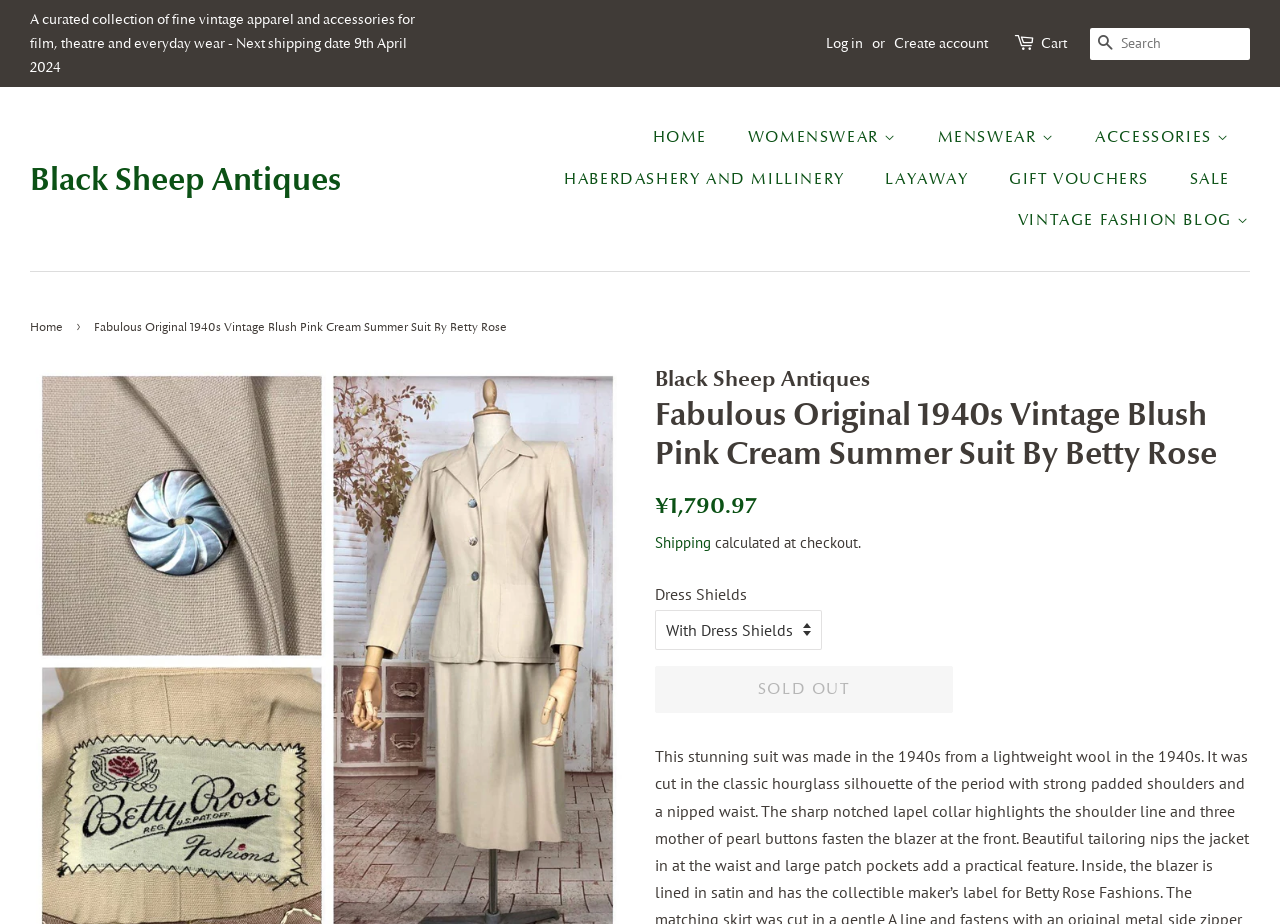Identify the bounding box coordinates of the specific part of the webpage to click to complete this instruction: "Search for something".

[0.852, 0.03, 0.977, 0.065]